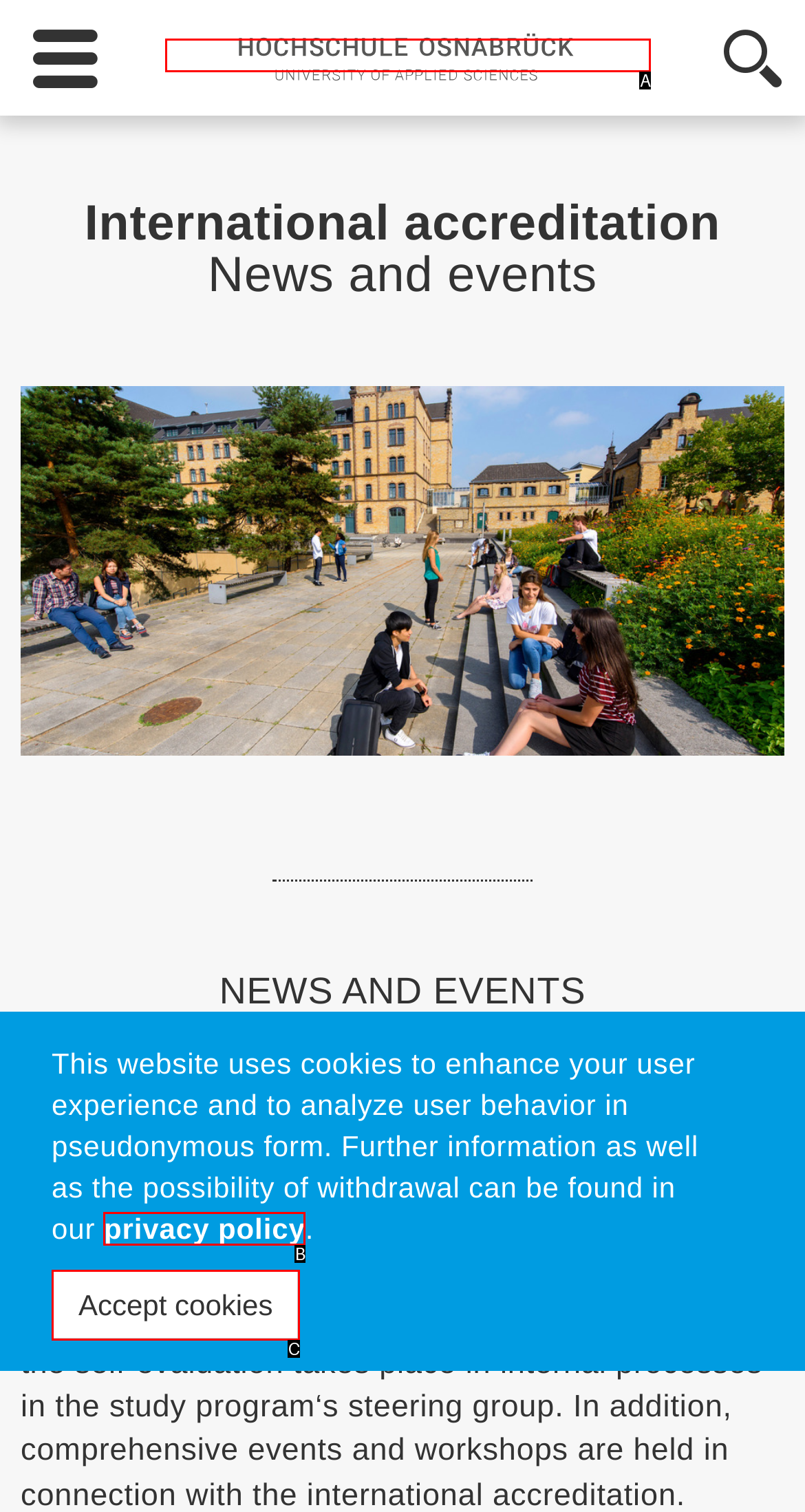From the options shown, which one fits the description: bonnie raitt? Respond with the appropriate letter.

None